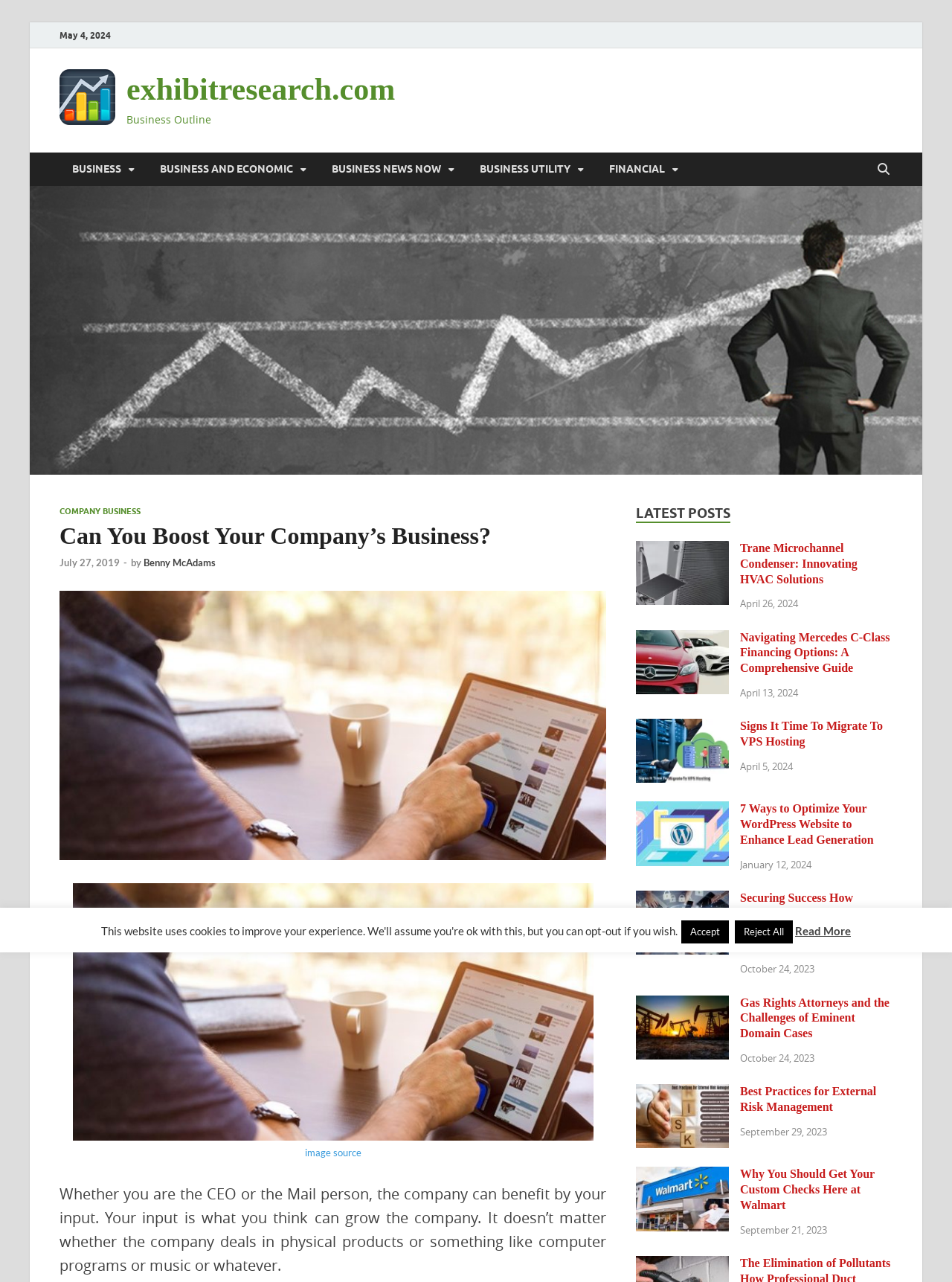What is the date of the latest post?
Using the image, give a concise answer in the form of a single word or short phrase.

May 4, 2024